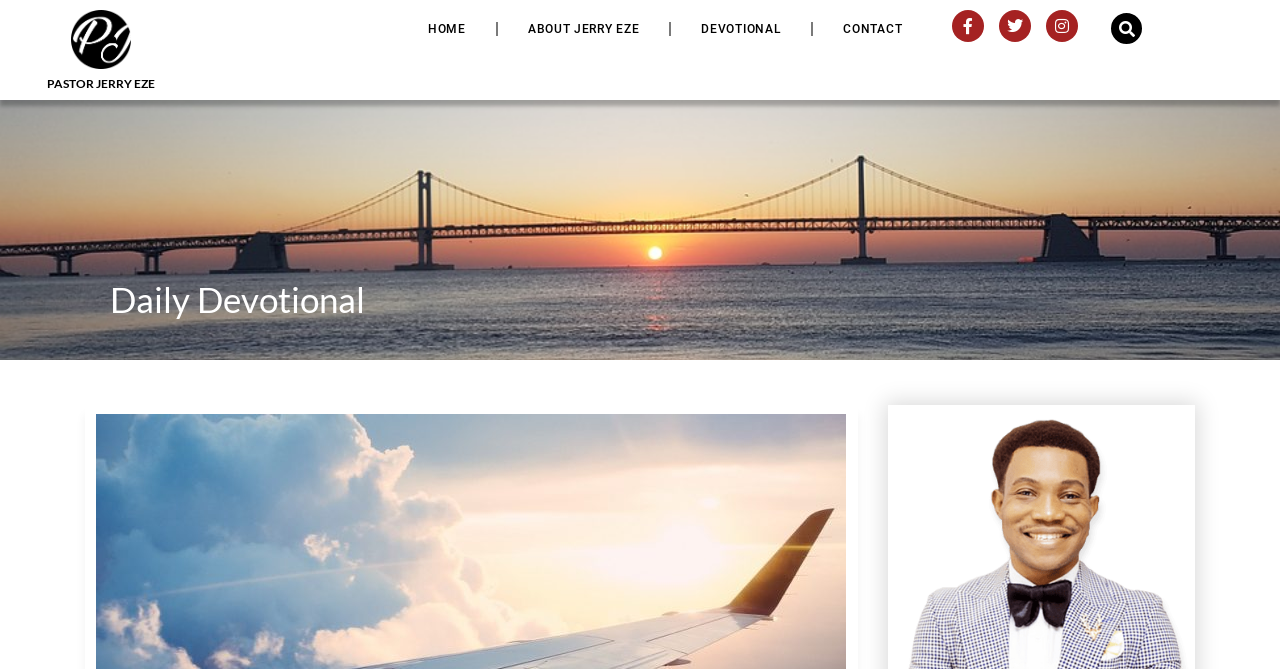Using the information shown in the image, answer the question with as much detail as possible: What is the name of the pastor?

The name of the pastor can be found in the heading element 'PASTOR JERRY EZE' which is a child element of the root element 'Divine Speed | Jerry Eze'.